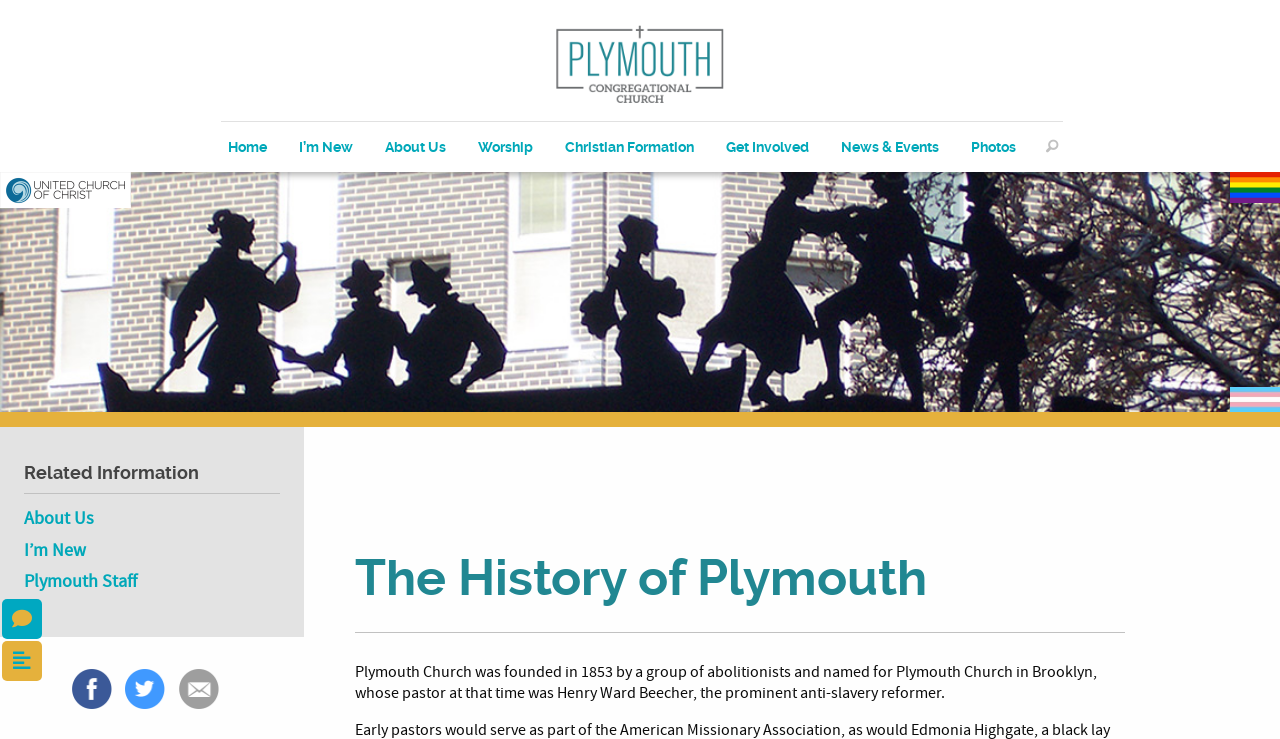What is the name of the church?
Using the image as a reference, answer the question with a short word or phrase.

Plymouth Congregational Church